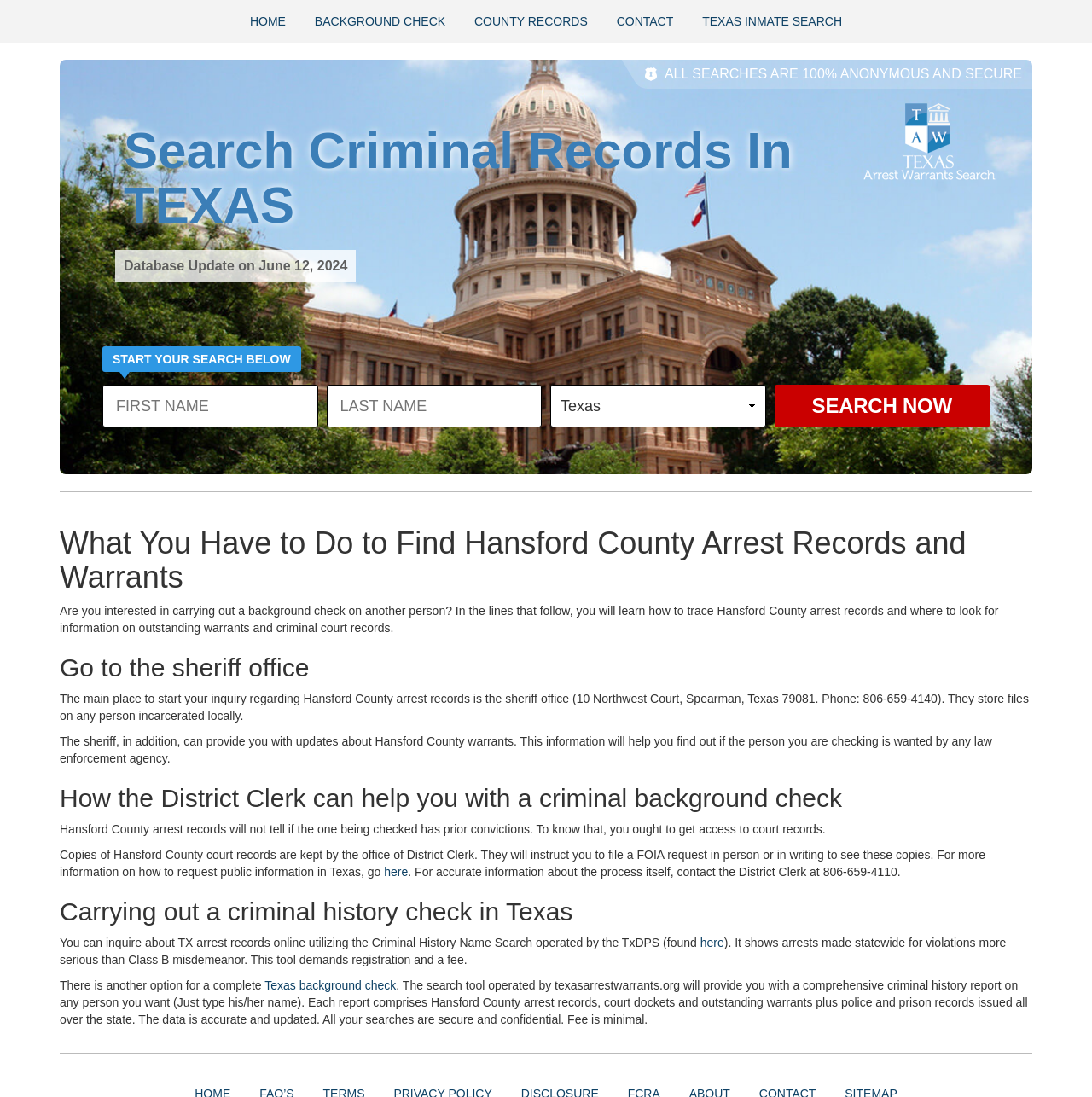Please predict the bounding box coordinates of the element's region where a click is necessary to complete the following instruction: "Read the 'A Little Overboard' post". The coordinates should be represented by four float numbers between 0 and 1, i.e., [left, top, right, bottom].

None